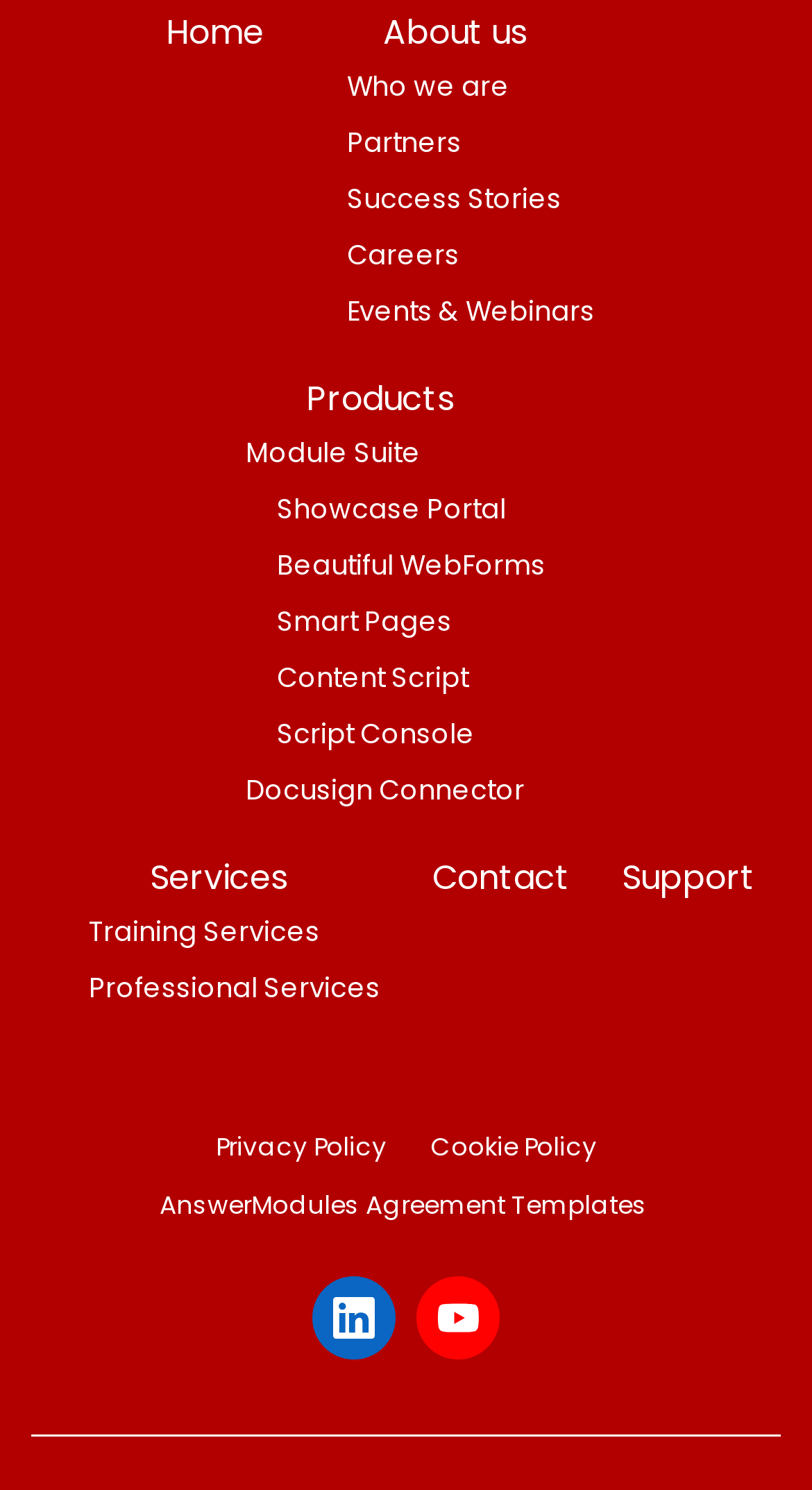What is the first link on the top left?
Using the image, provide a concise answer in one word or a short phrase.

Home